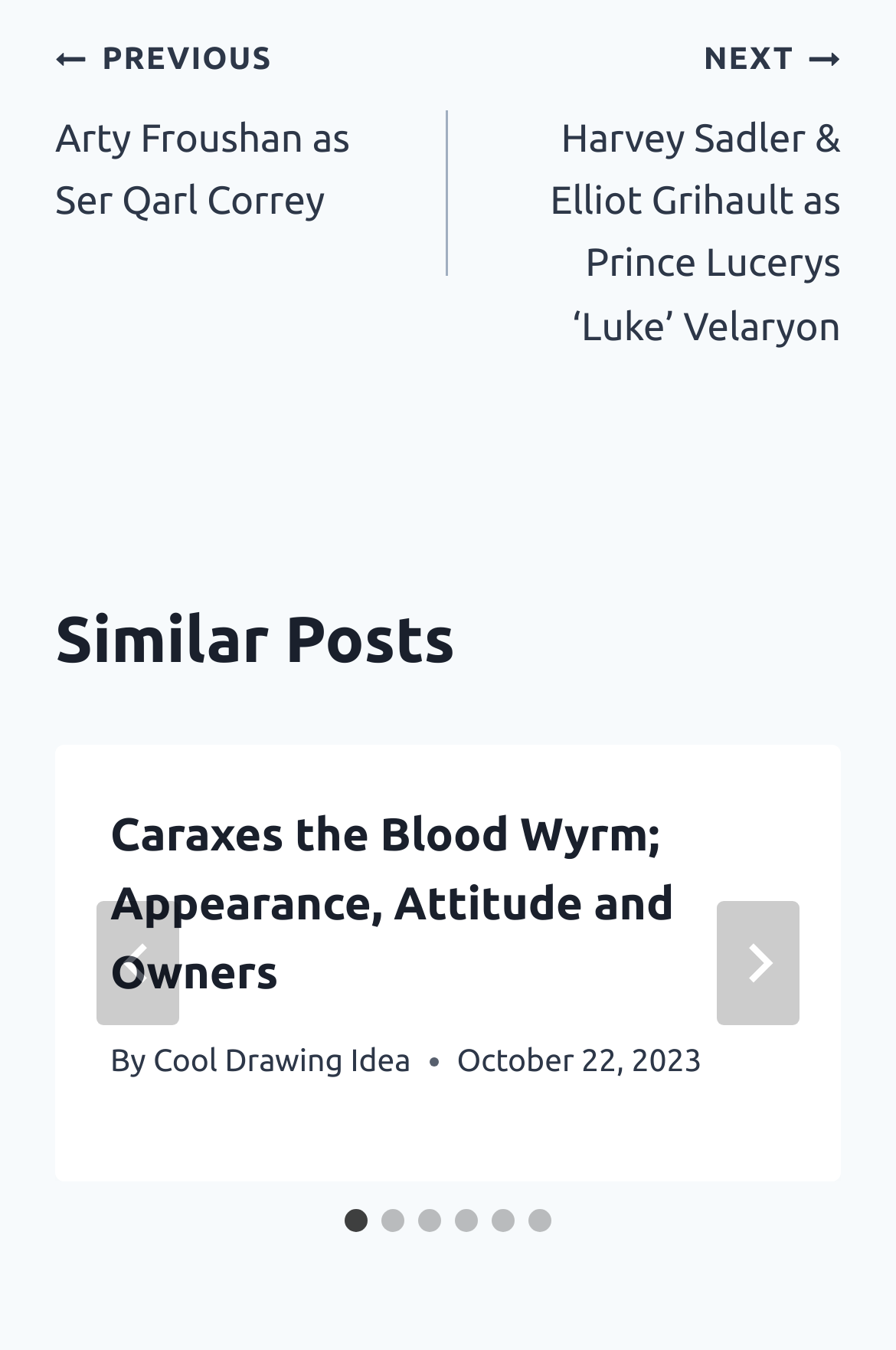Please locate the bounding box coordinates of the element that should be clicked to complete the given instruction: "Go to next post".

[0.5, 0.019, 0.938, 0.265]